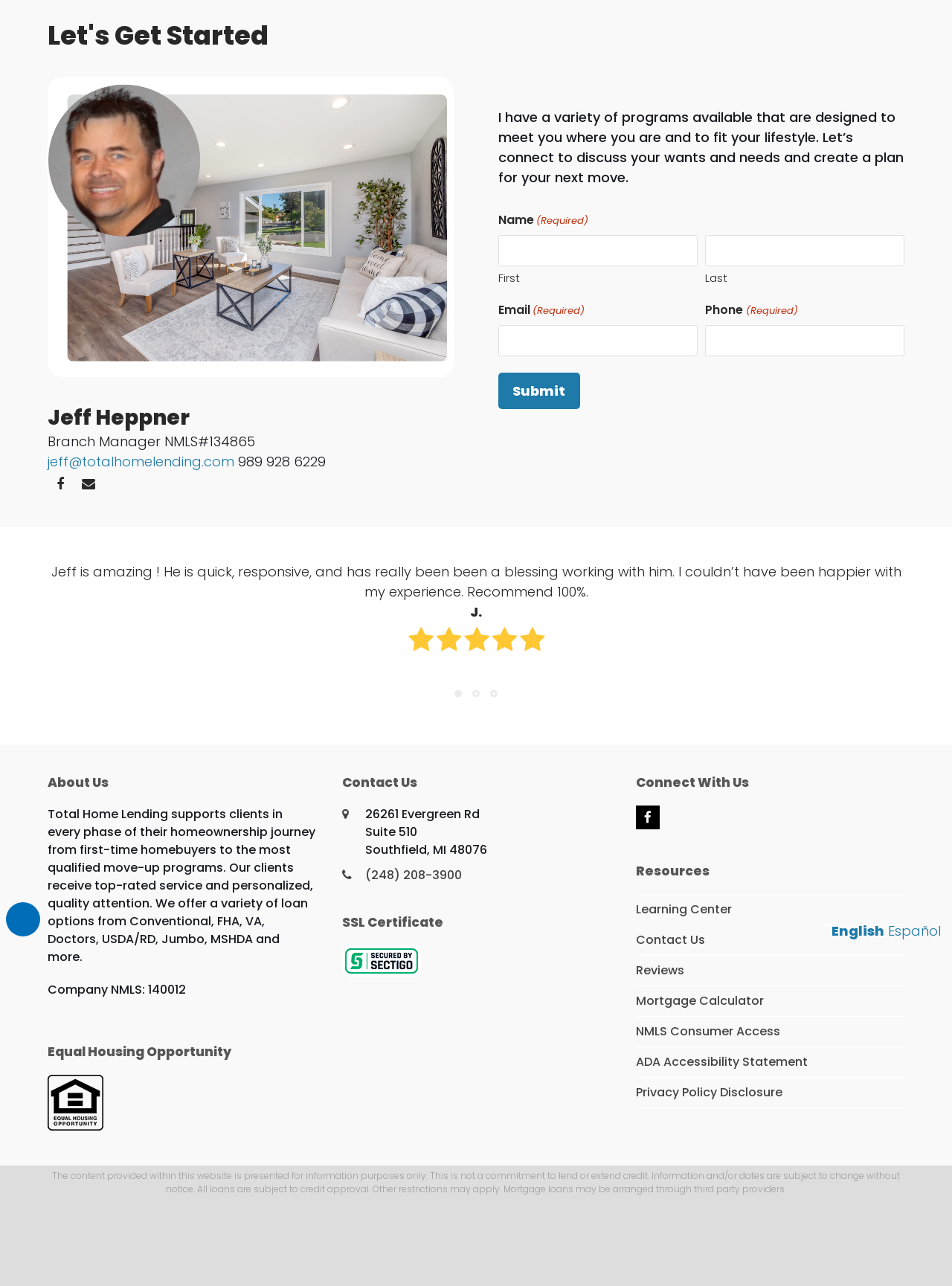Find the bounding box coordinates of the clickable region needed to perform the following instruction: "click on 'Contact'". The coordinates should be provided as four float numbers between 0 and 1, i.e., [left, top, right, bottom].

None